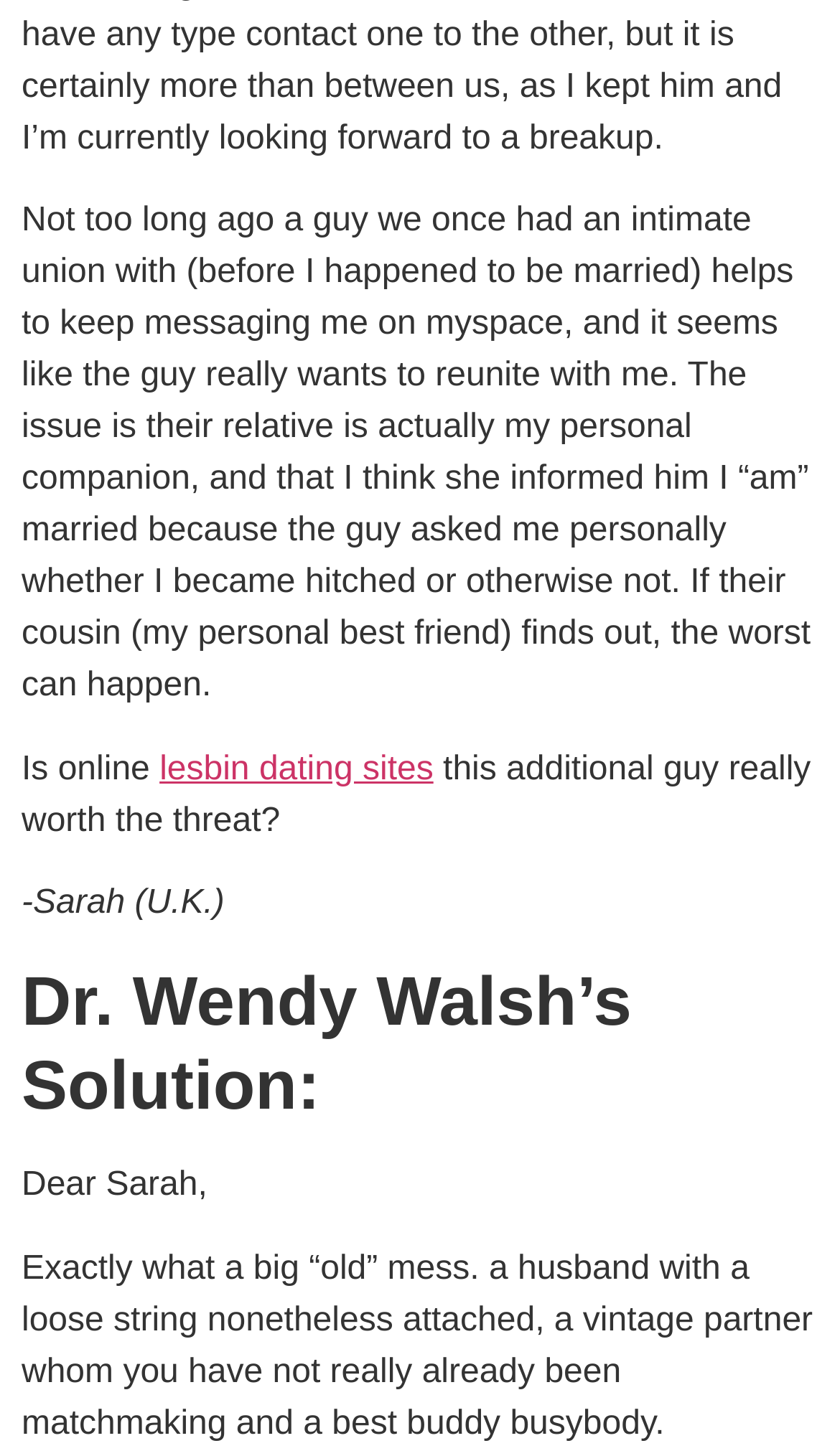Based on the visual content of the image, answer the question thoroughly: Who is the author of the advice?

The author of the advice is Dr. Wendy Walsh, which can be inferred from the heading 'Dr. Wendy Walsh’s Solution:' that appears on the webpage.